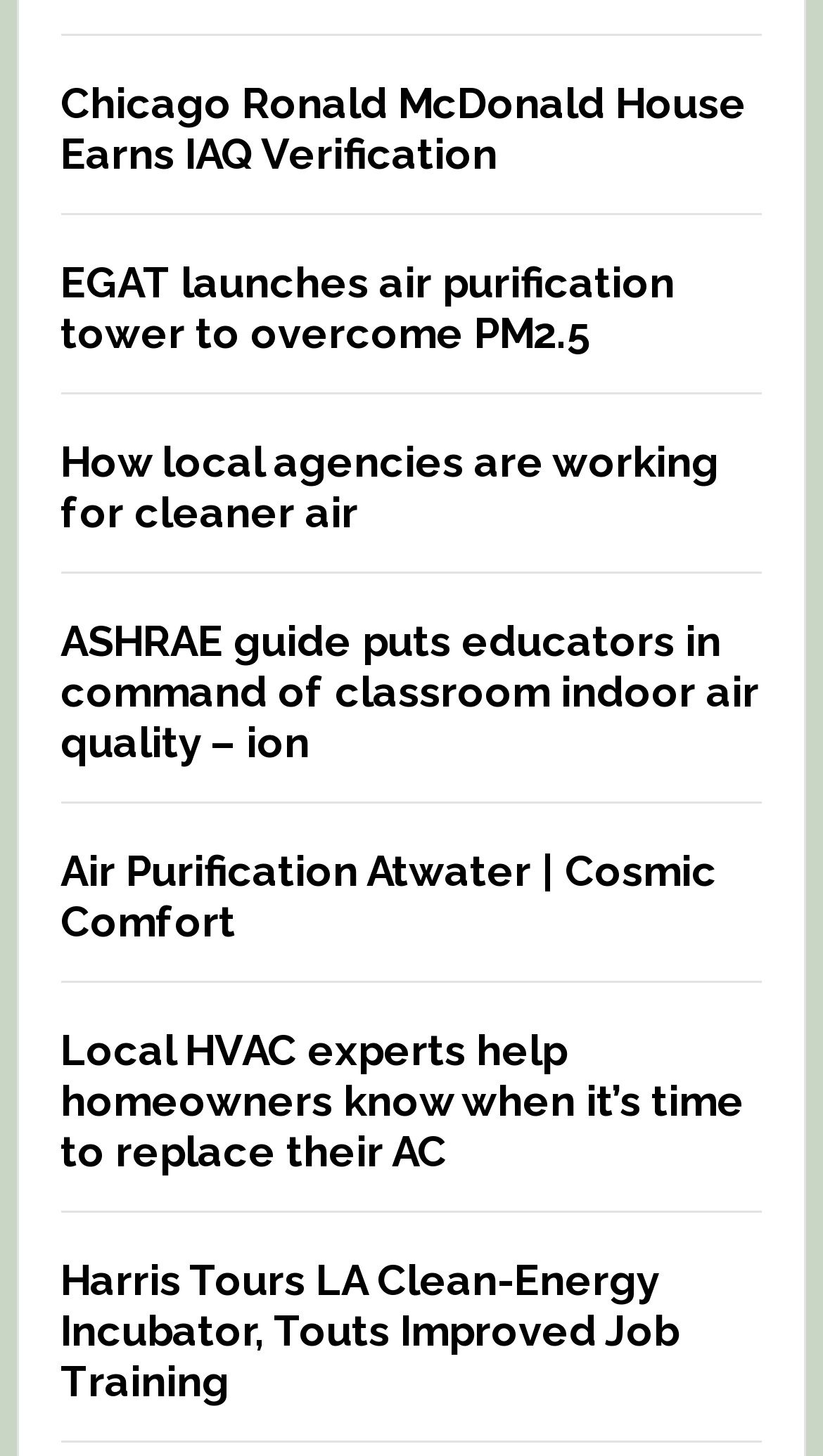Are all article links clickable? Based on the image, give a response in one word or a short phrase.

Yes